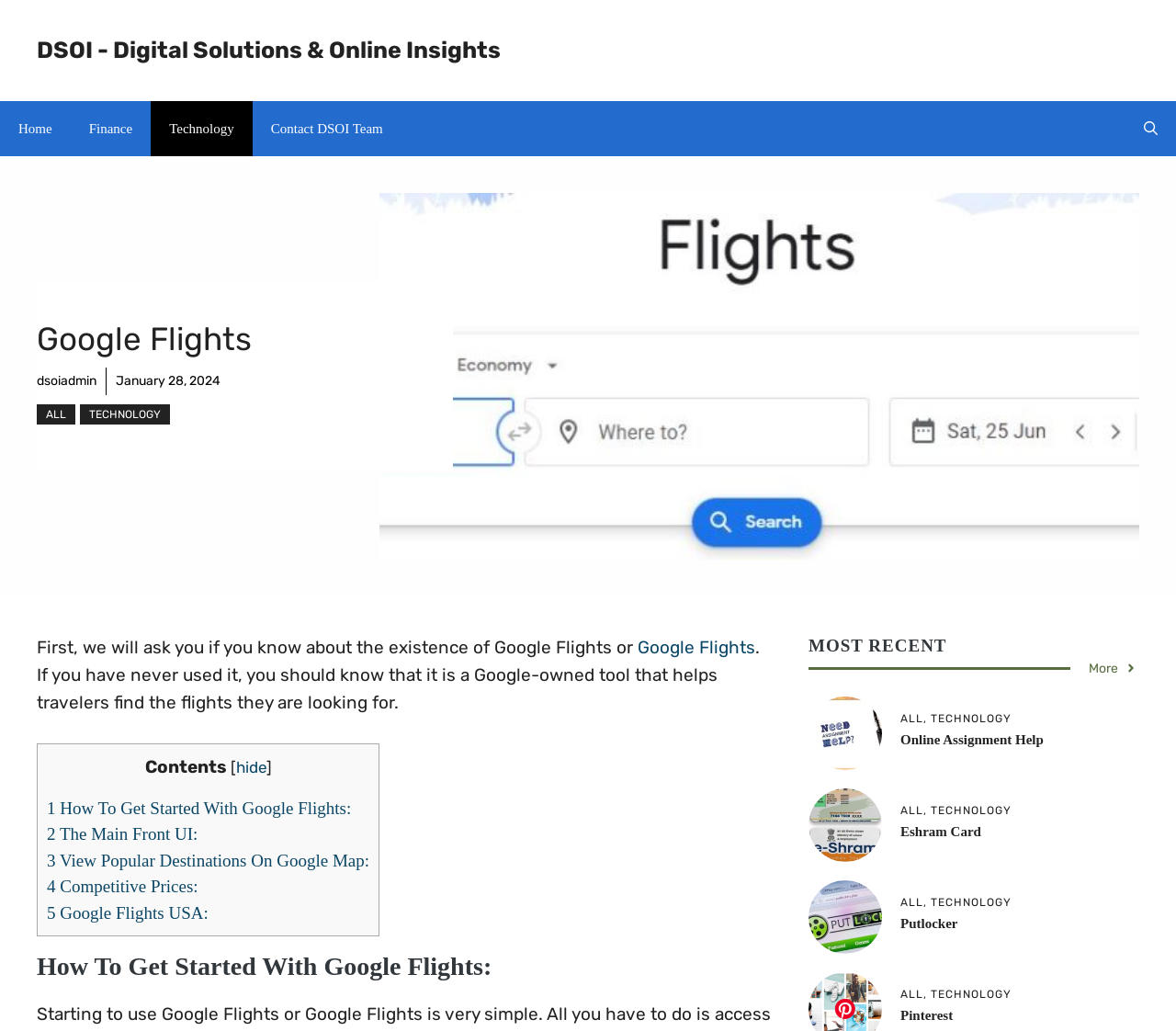Identify the bounding box coordinates of the section that should be clicked to achieve the task described: "Click on the link to view the article about Windows 10 control alt del login screen".

None